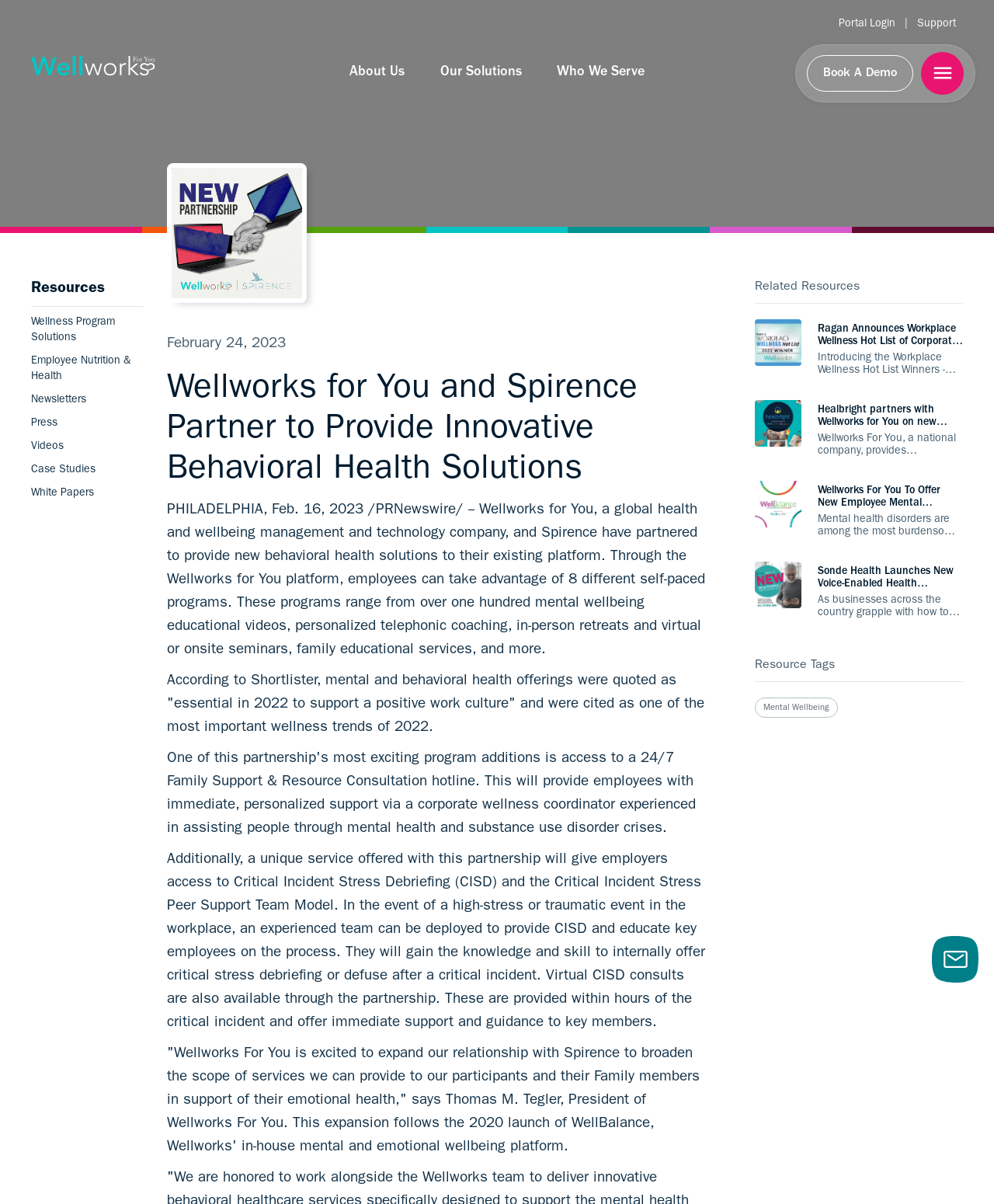Please answer the following question using a single word or phrase: 
What is the topic of the news article mentioned on the webpage?

Behavioral Health Solutions